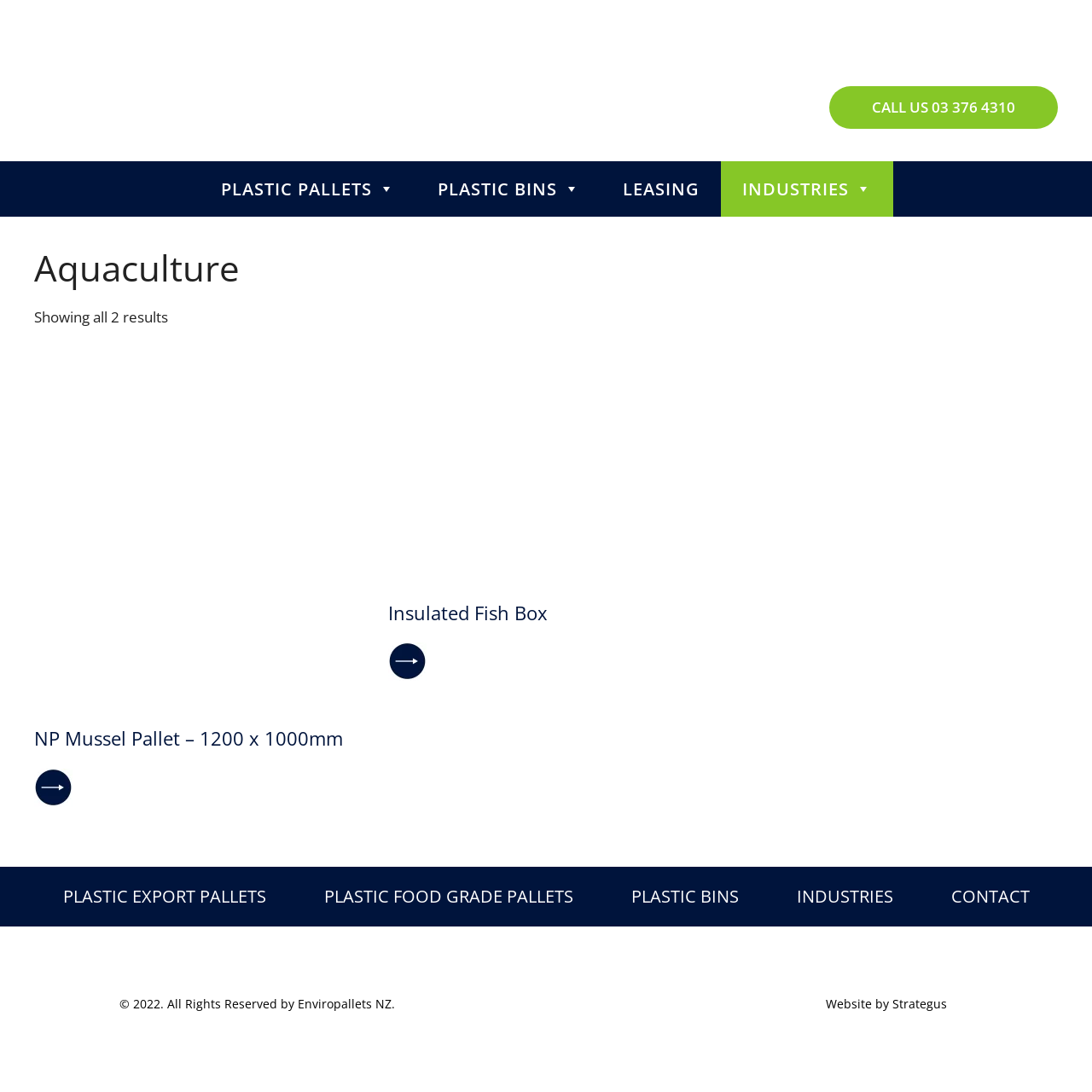Locate the bounding box coordinates of the area you need to click to fulfill this instruction: 'Call 03 376 4310'. The coordinates must be in the form of four float numbers ranging from 0 to 1: [left, top, right, bottom].

[0.759, 0.079, 0.969, 0.118]